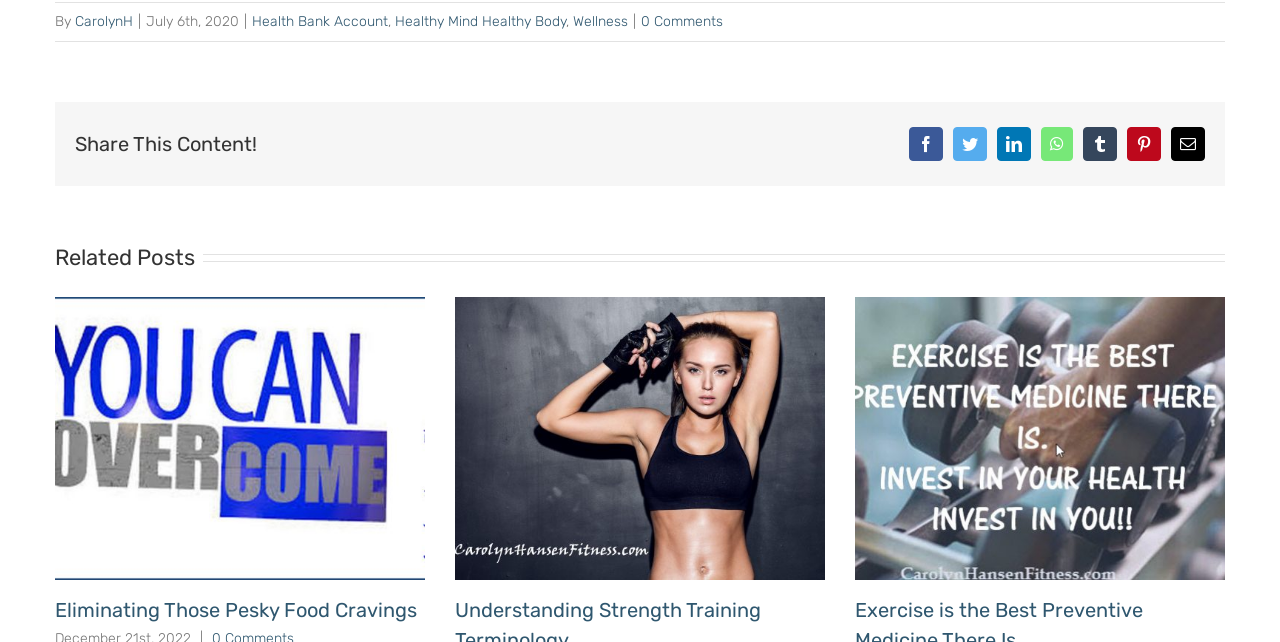Can you provide the bounding box coordinates for the element that should be clicked to implement the instruction: "Check the '0 Comments' section"?

[0.501, 0.02, 0.565, 0.047]